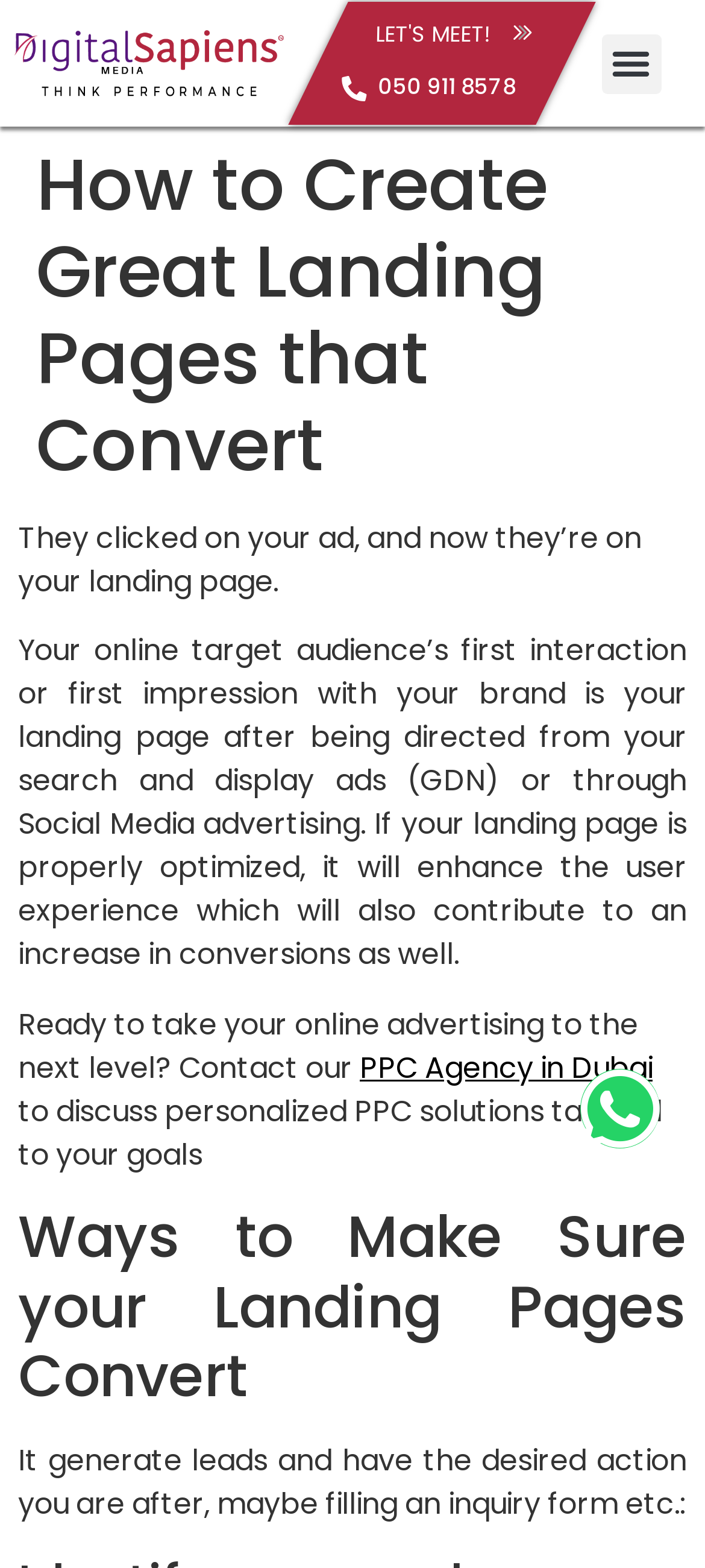What is the benefit of a properly optimized landing page?
Kindly answer the question with as much detail as you can.

As stated on the webpage, a properly optimized landing page will enhance the user experience, which will also contribute to an increase in conversions.